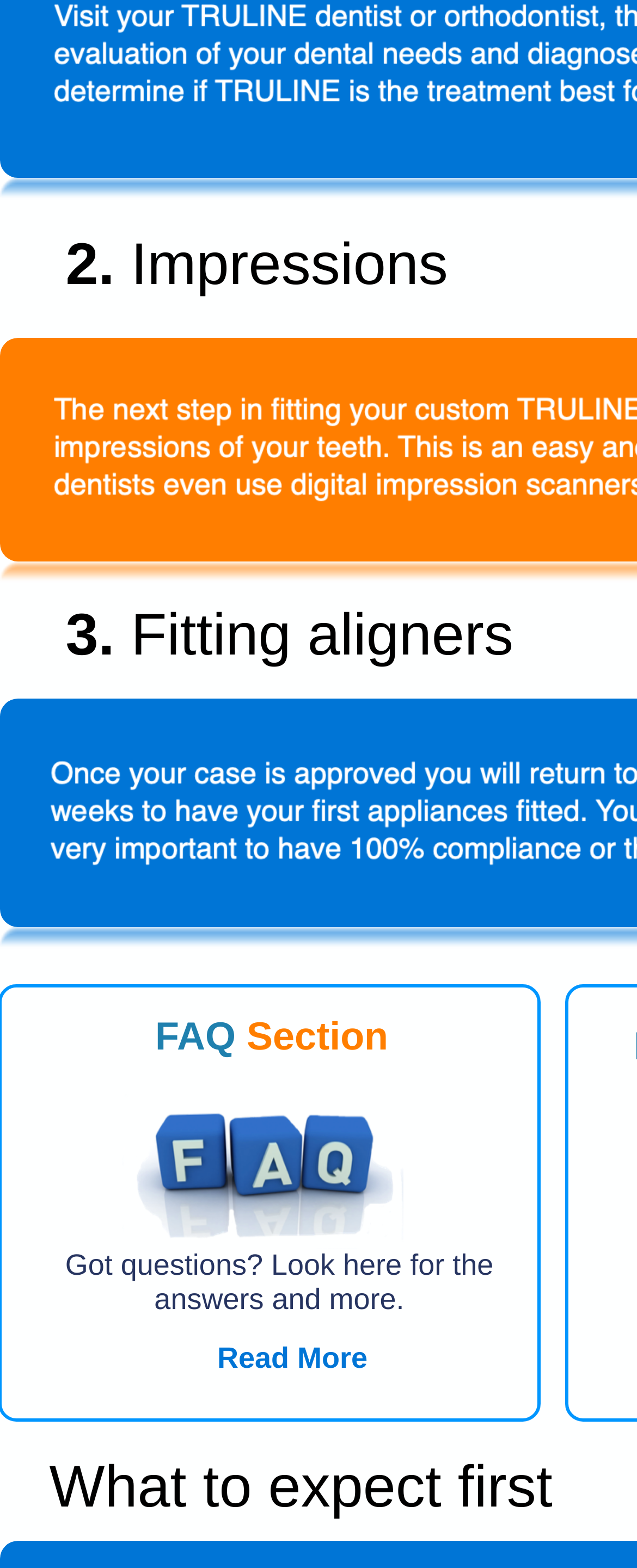What is the topic discussed after 'Impressions'?
We need a detailed and meticulous answer to the question.

After the topic 'Impressions', the next topic discussed is 'Fitting aligners', indicated by the StaticText element with the text 'Fitting aligners' at coordinates [0.18, 0.383, 0.806, 0.426].